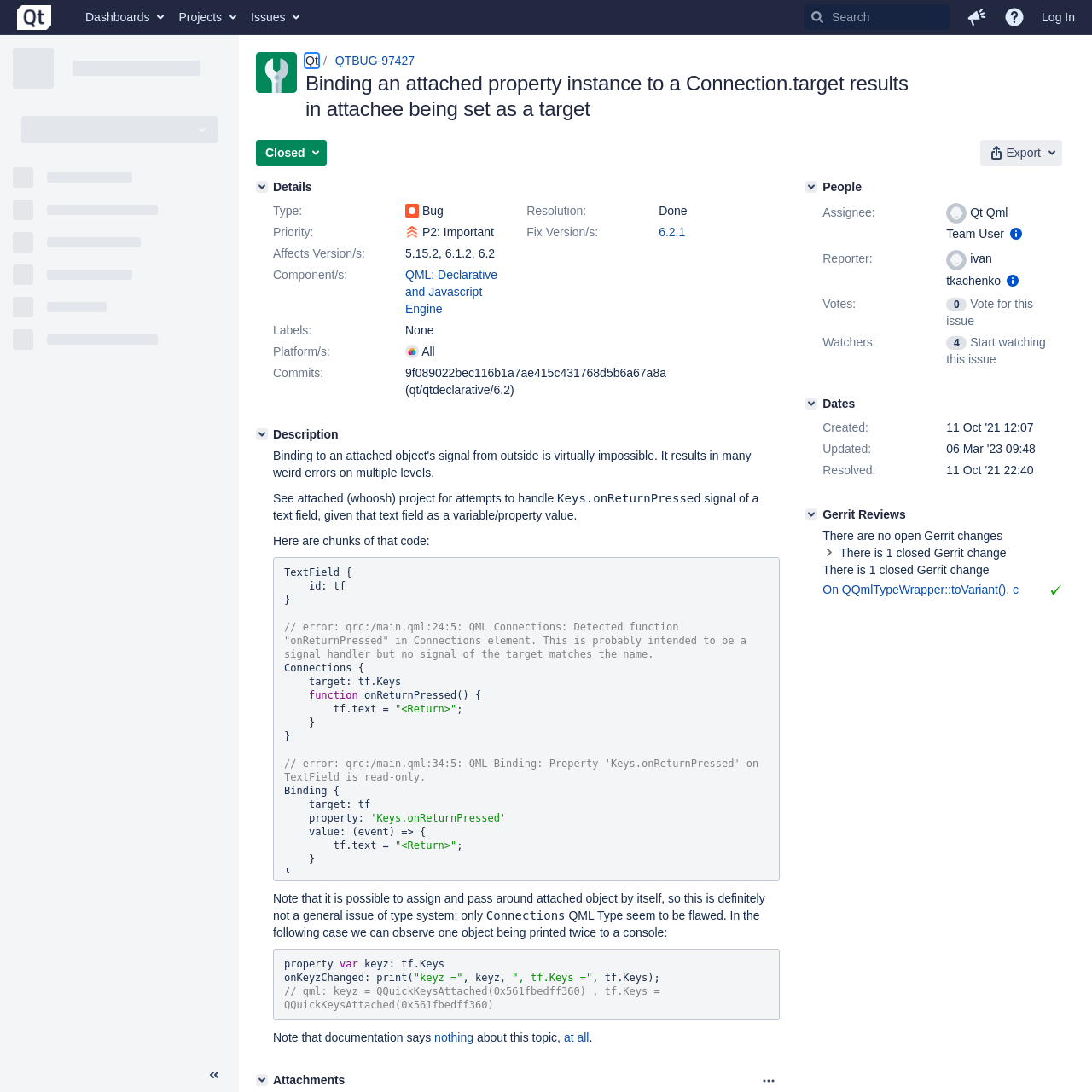Could you identify the text that serves as the heading for this webpage?

Binding an attached property instance to a Connection.target results in attachee being set as a target